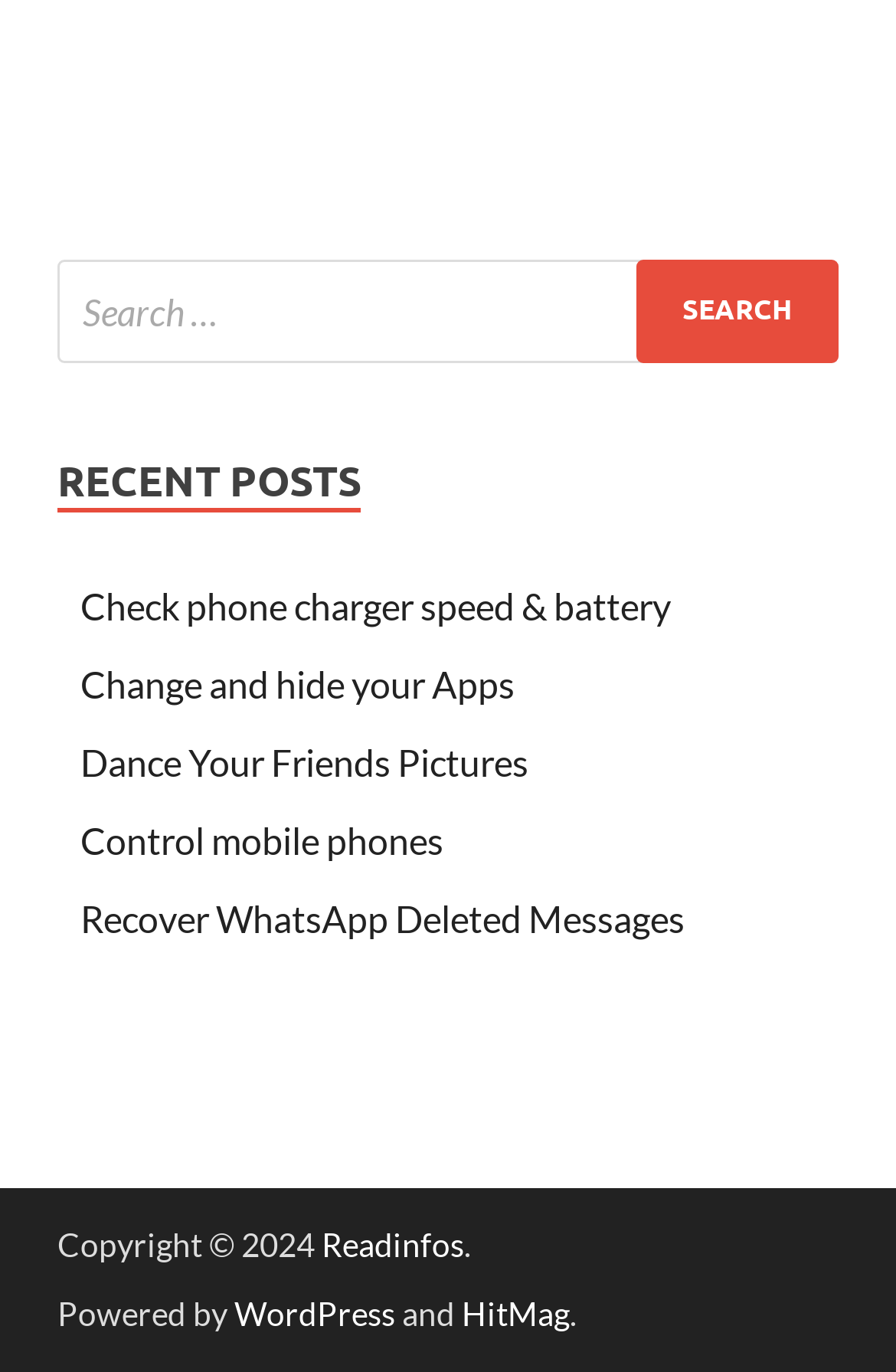Please specify the bounding box coordinates of the element that should be clicked to execute the given instruction: 'visit gallery'. Ensure the coordinates are four float numbers between 0 and 1, expressed as [left, top, right, bottom].

None